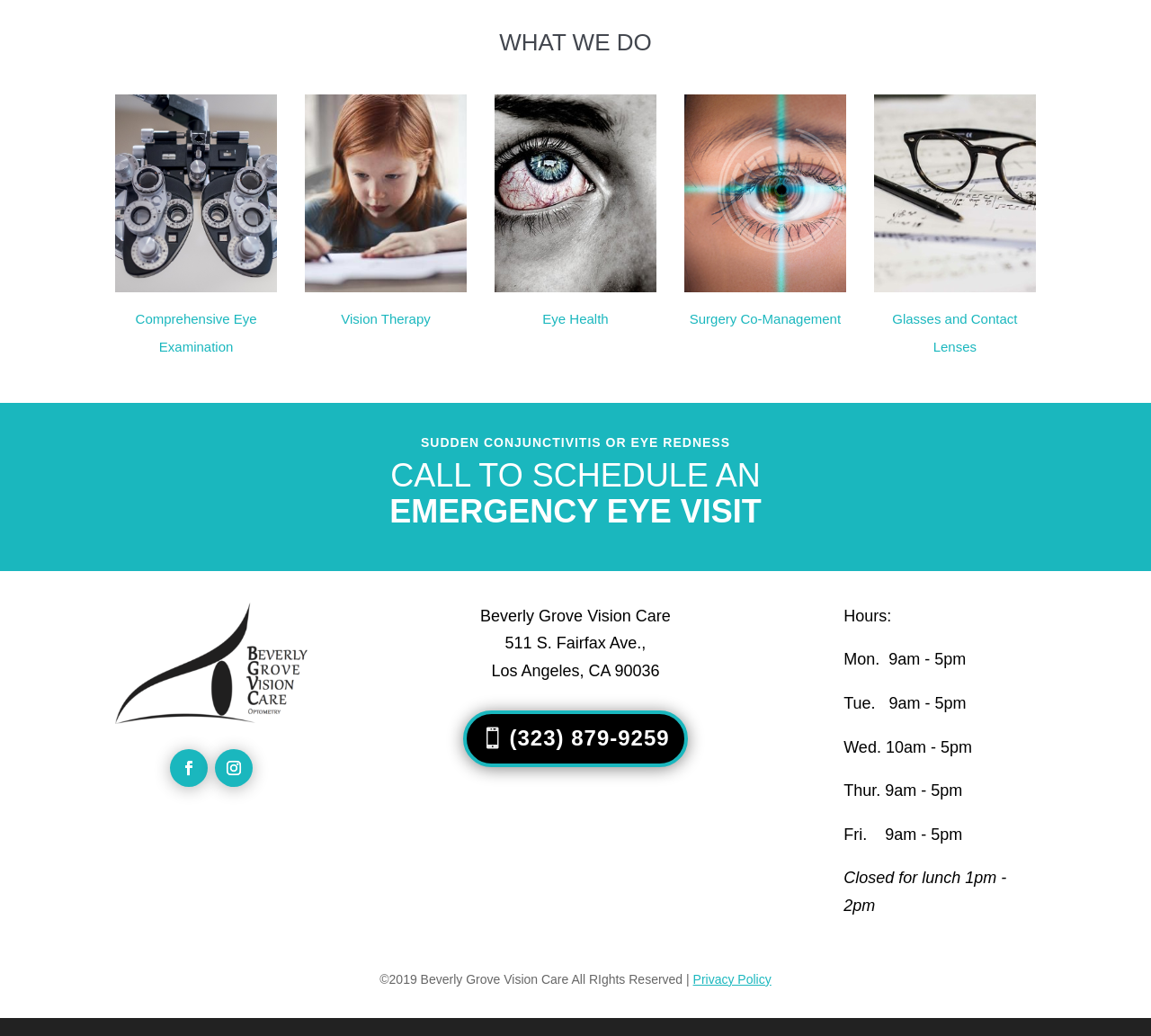What is the name of the vision care center?
Look at the image and answer the question with a single word or phrase.

Beverly Grove Vision Care